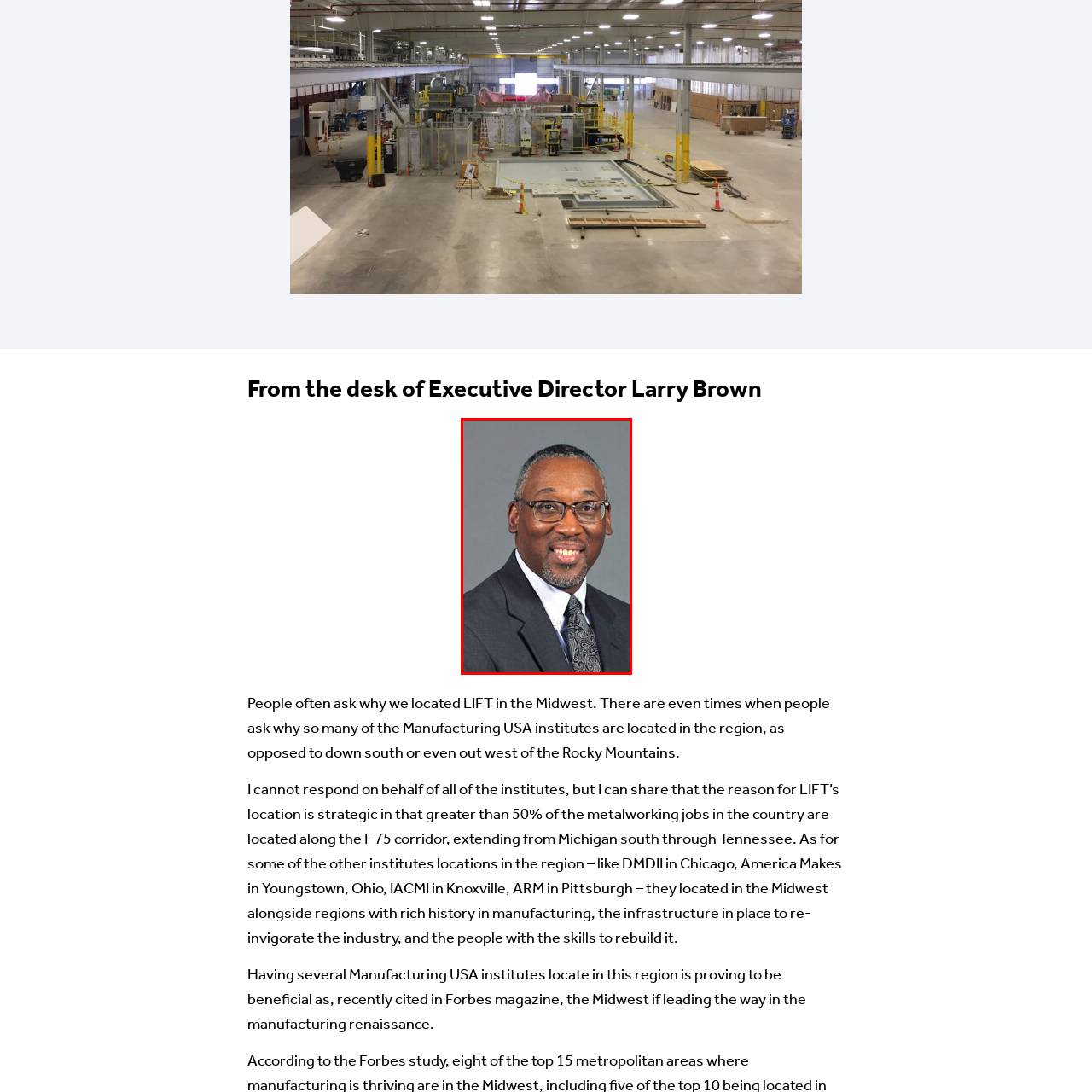What is the color of the backdrop in the portrait?
Consider the details within the red bounding box and provide a thorough answer to the question.

According to the caption, the backdrop in the portrait is 'neutral gray', which means it is a gray color that is not too bright or too dark.